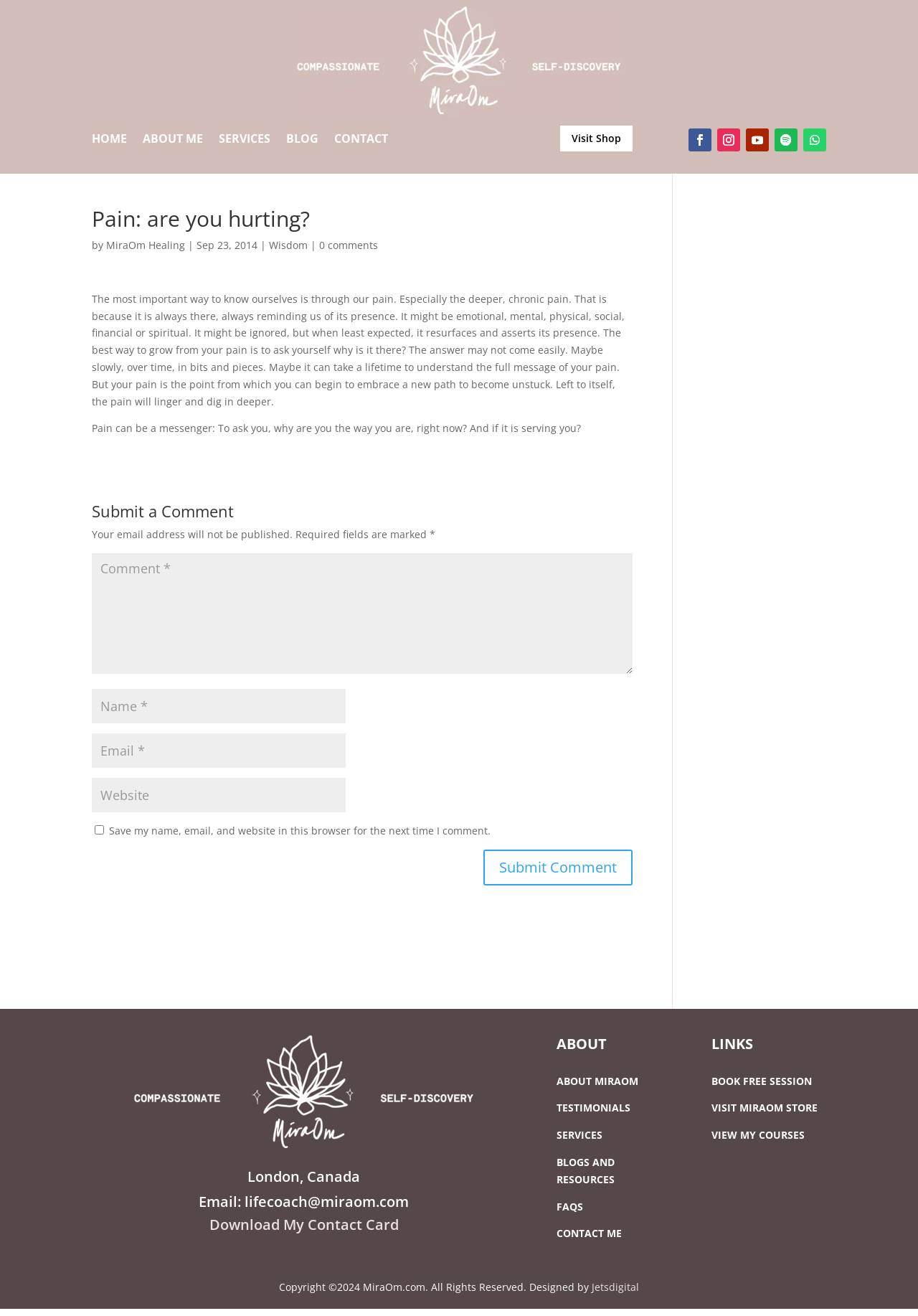What is the location of the life coach?
We need a detailed and exhaustive answer to the question. Please elaborate.

I found the answer by looking at the static text element with the text 'London, Canada'. This suggests that the location of the life coach is London, Canada.